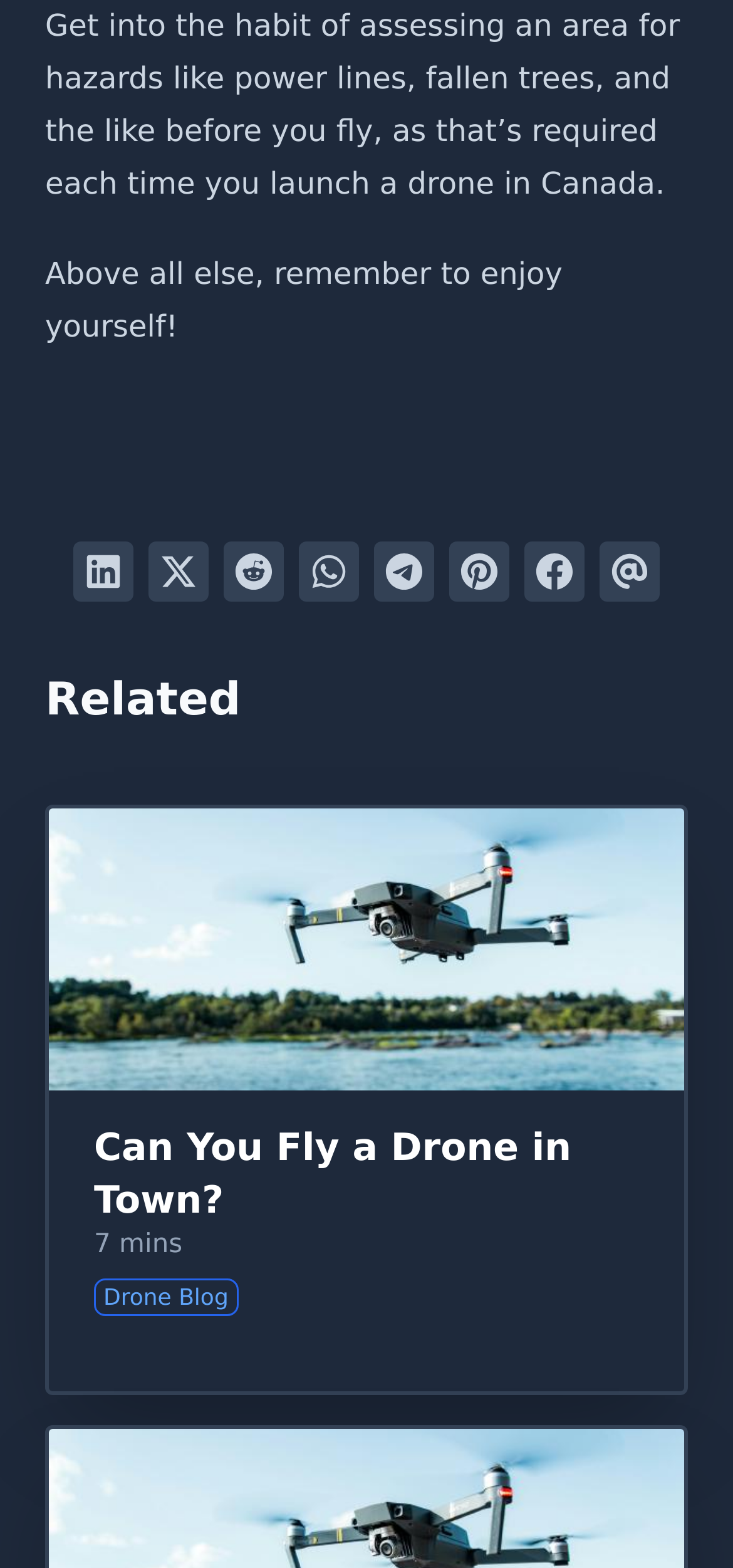Kindly determine the bounding box coordinates for the clickable area to achieve the given instruction: "Search for something".

None